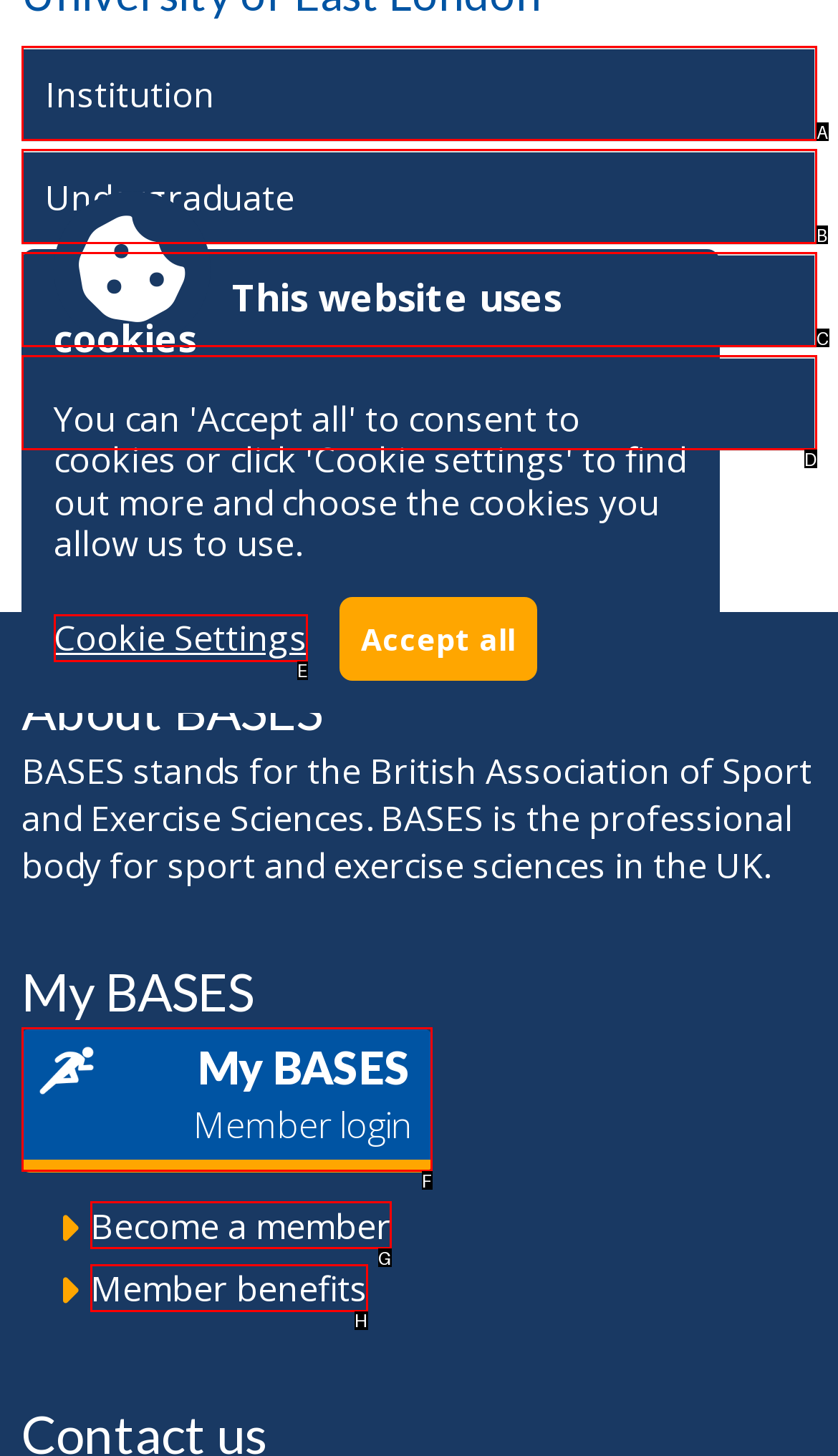Choose the option that matches the following description: My BASES
Answer with the letter of the correct option.

F